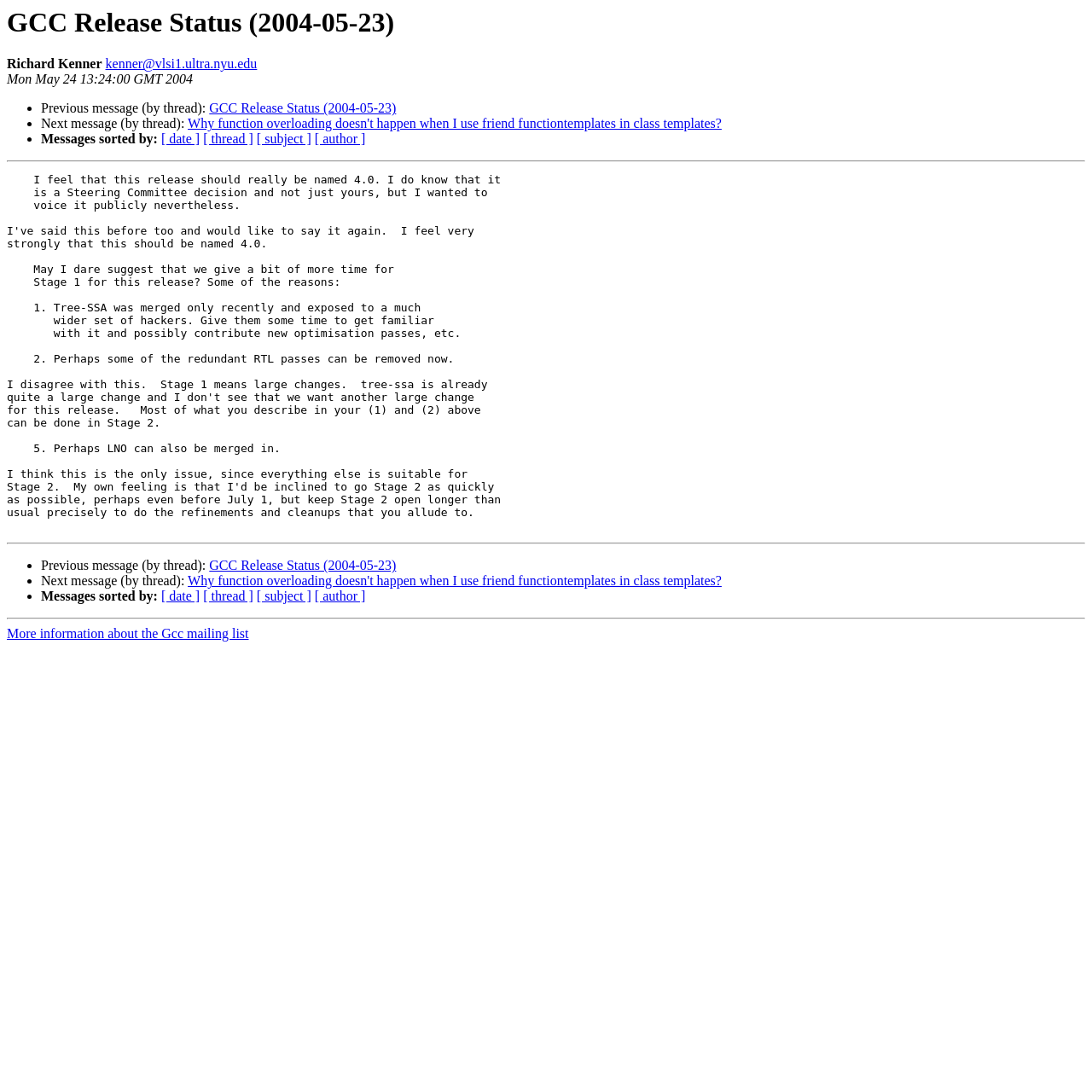Determine the bounding box coordinates for the HTML element described here: "GCC Release Status (2004-05-23)".

[0.192, 0.511, 0.363, 0.525]